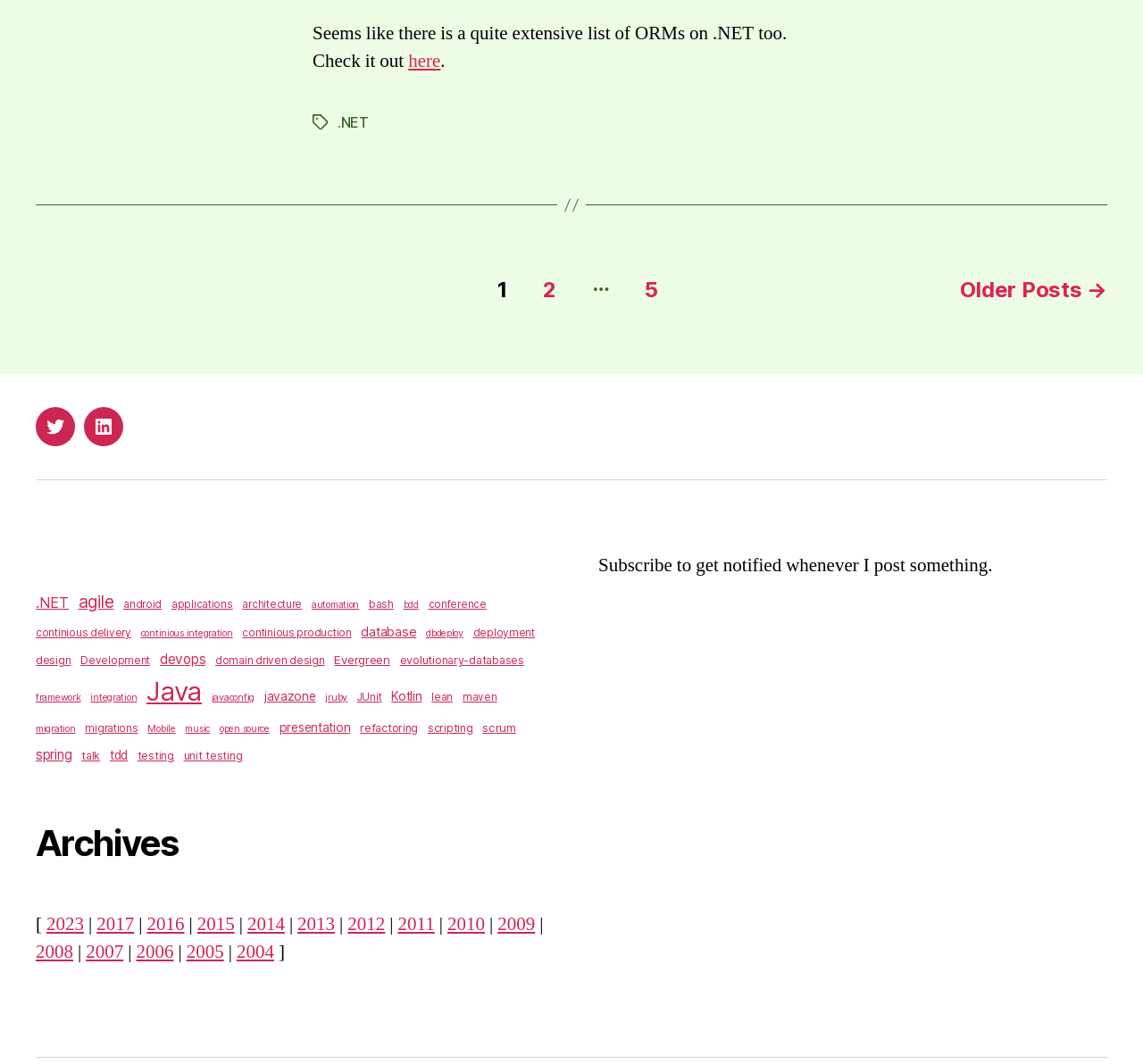Identify the bounding box coordinates of the part that should be clicked to carry out this instruction: "Click on the 'Posts' navigation".

[0.031, 0.26, 0.969, 0.285]